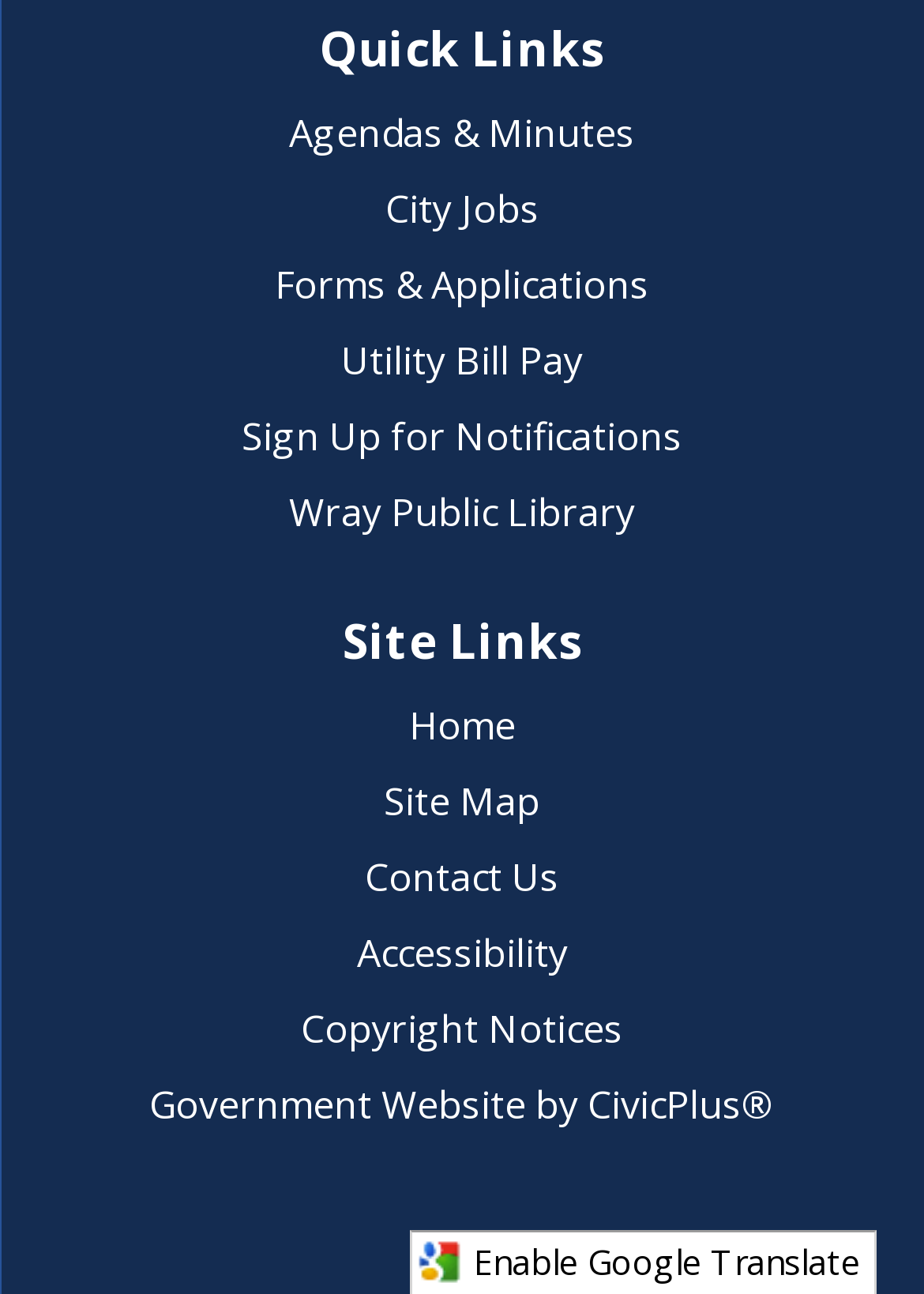Show the bounding box coordinates of the region that should be clicked to follow the instruction: "Enable Google Translate."

[0.444, 0.54, 0.949, 0.59]